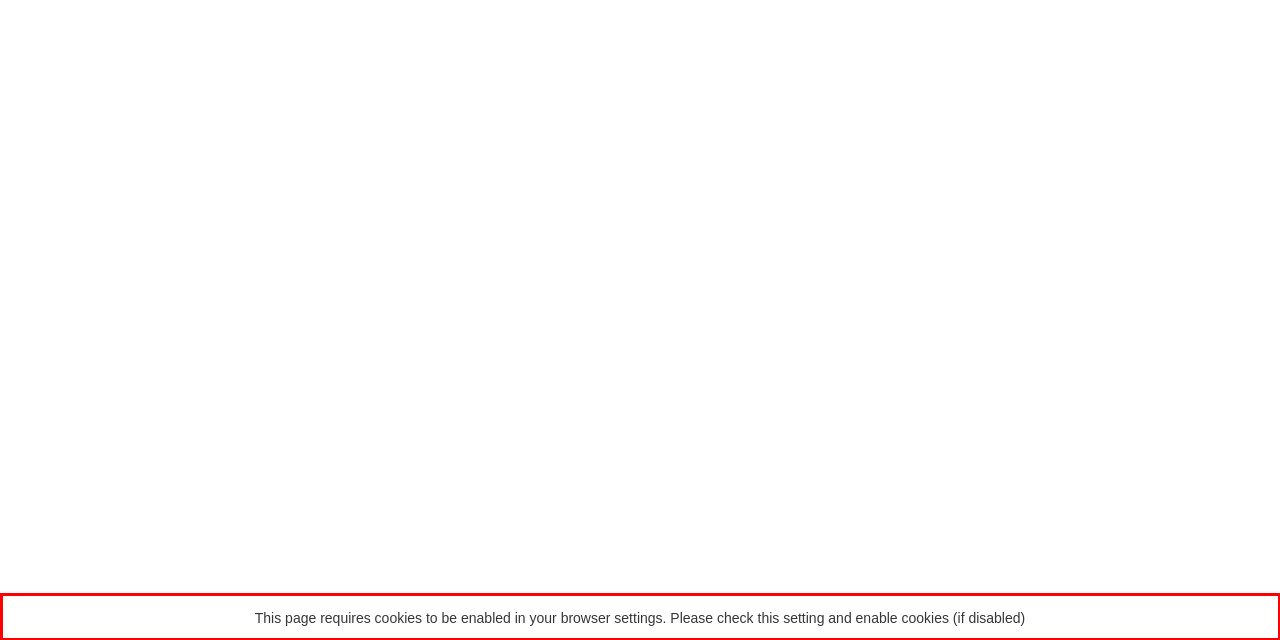Please examine the webpage screenshot and extract the text within the red bounding box using OCR.

This page requires cookies to be enabled in your browser settings. Please check this setting and enable cookies (if disabled)